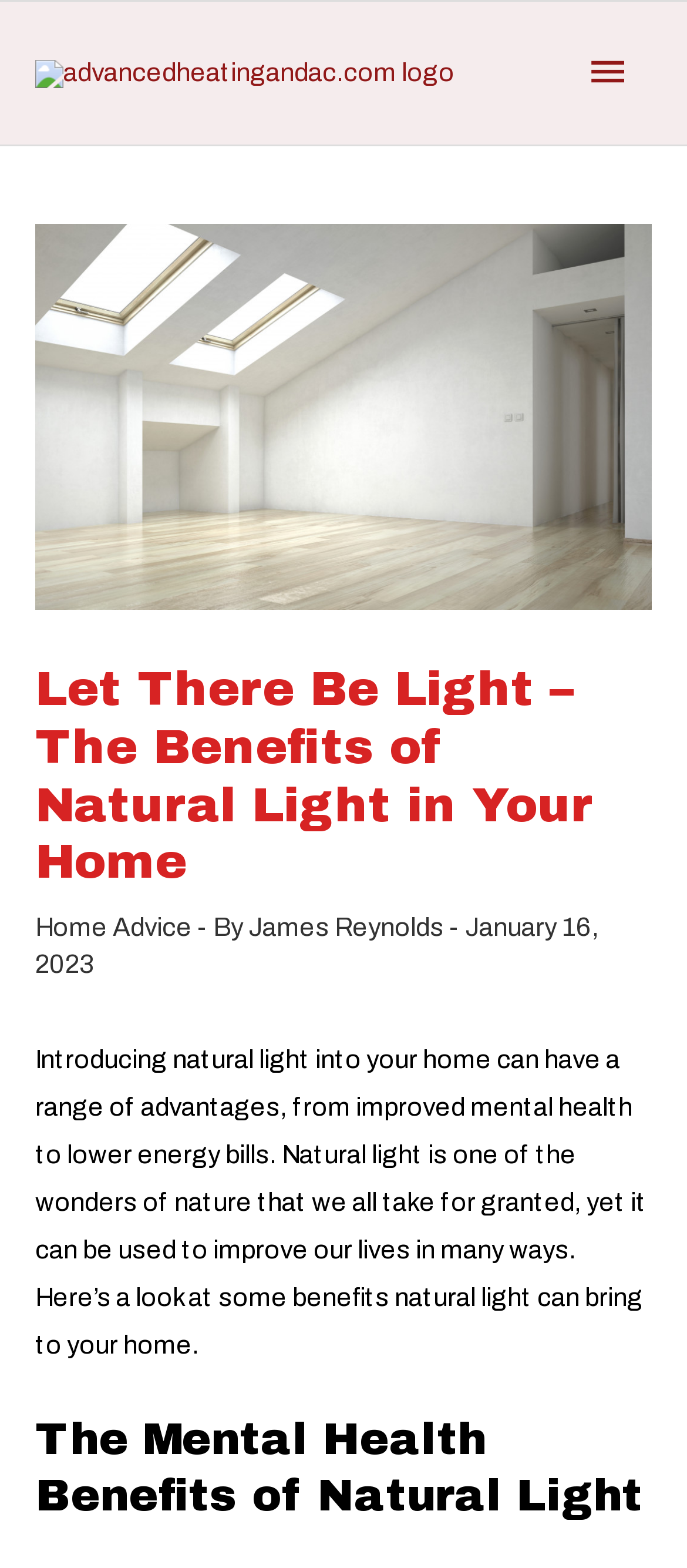Please look at the image and answer the question with a detailed explanation: What is the date of this article?

The date of the article is mentioned in the section below the title, where it says 'January 16, 2023'.